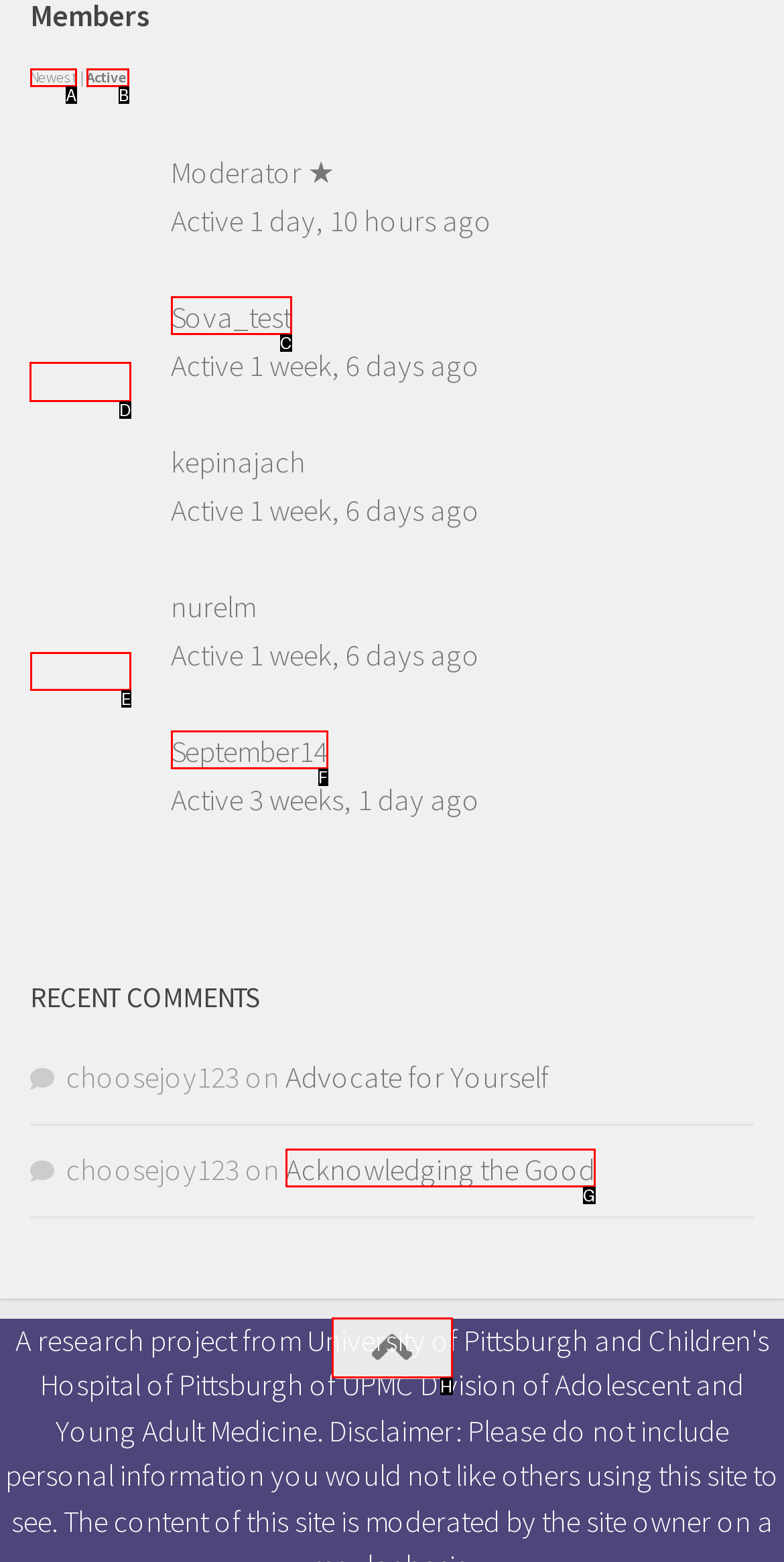Which choice should you pick to execute the task: View the profile of Sova_test
Respond with the letter associated with the correct option only.

D